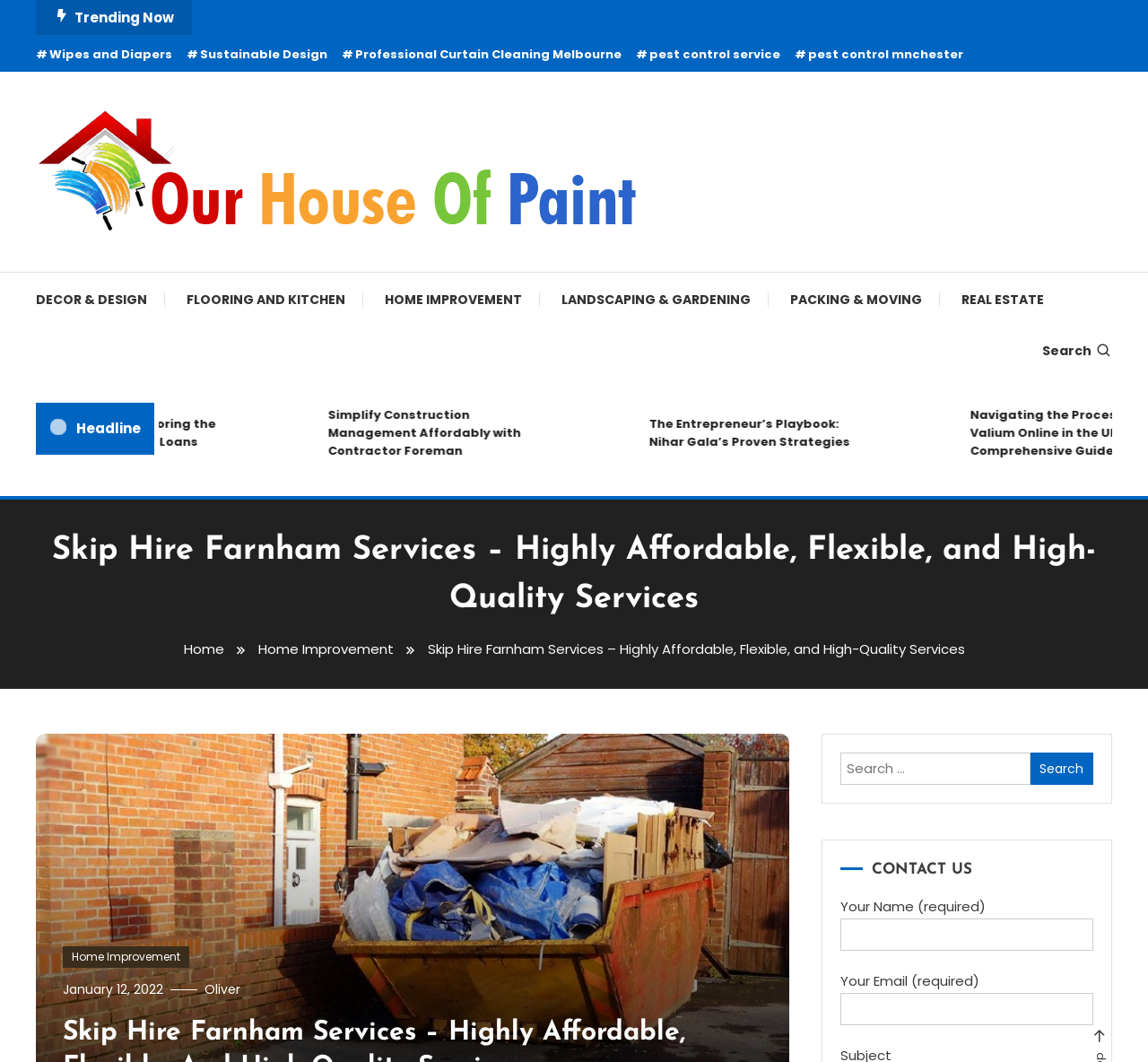Please analyze the image and give a detailed answer to the question:
What is the main category of services offered?

Based on the navigation breadcrumbs and the links on the webpage, it appears that the main category of services offered is Home Improvement, which includes subcategories such as Skip Hire Farnham Services, DECOR & DESIGN, FLOORING AND KITCHEN, and more.